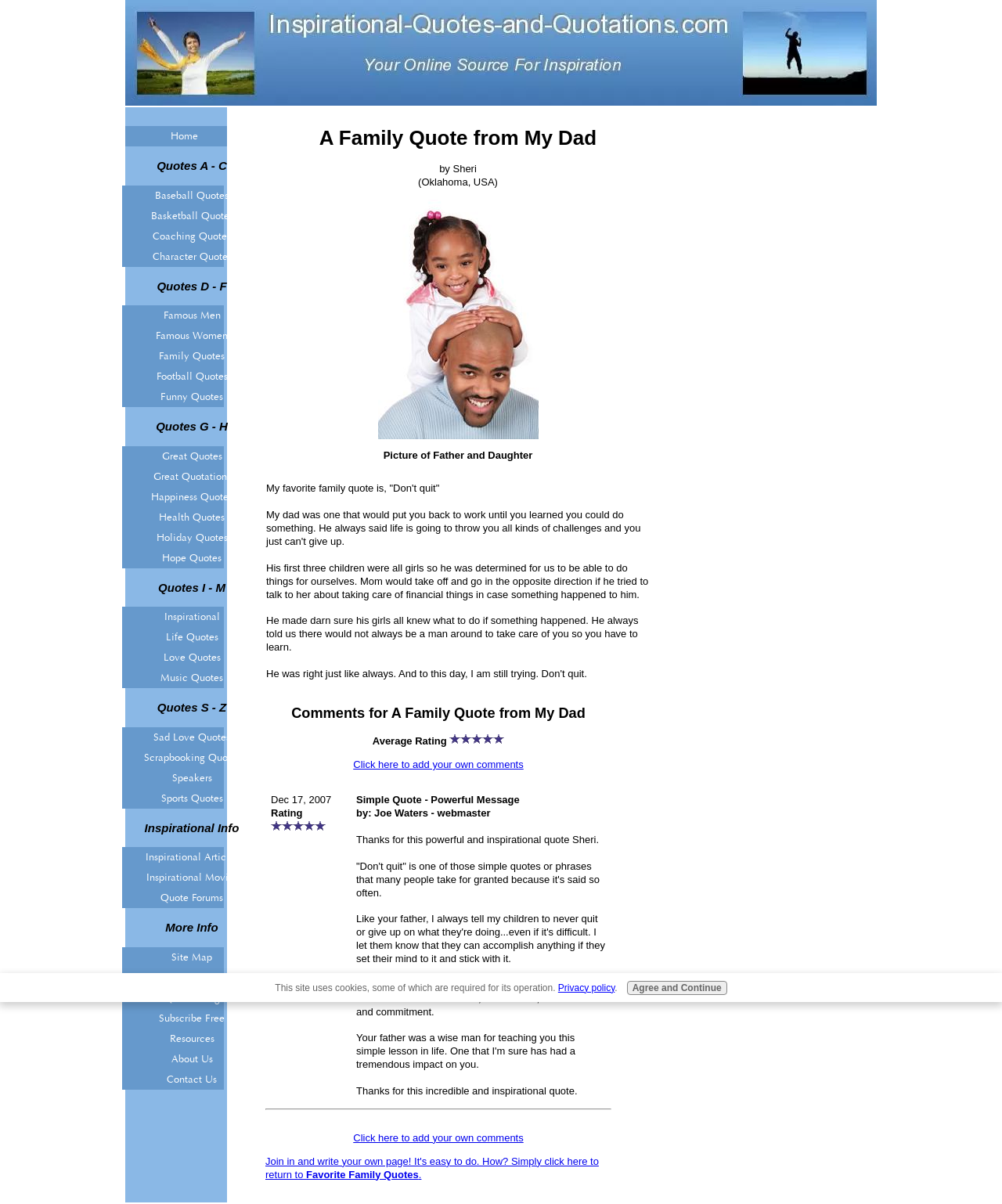Give a concise answer of one word or phrase to the question: 
Who commented on the quote?

Joe Waters